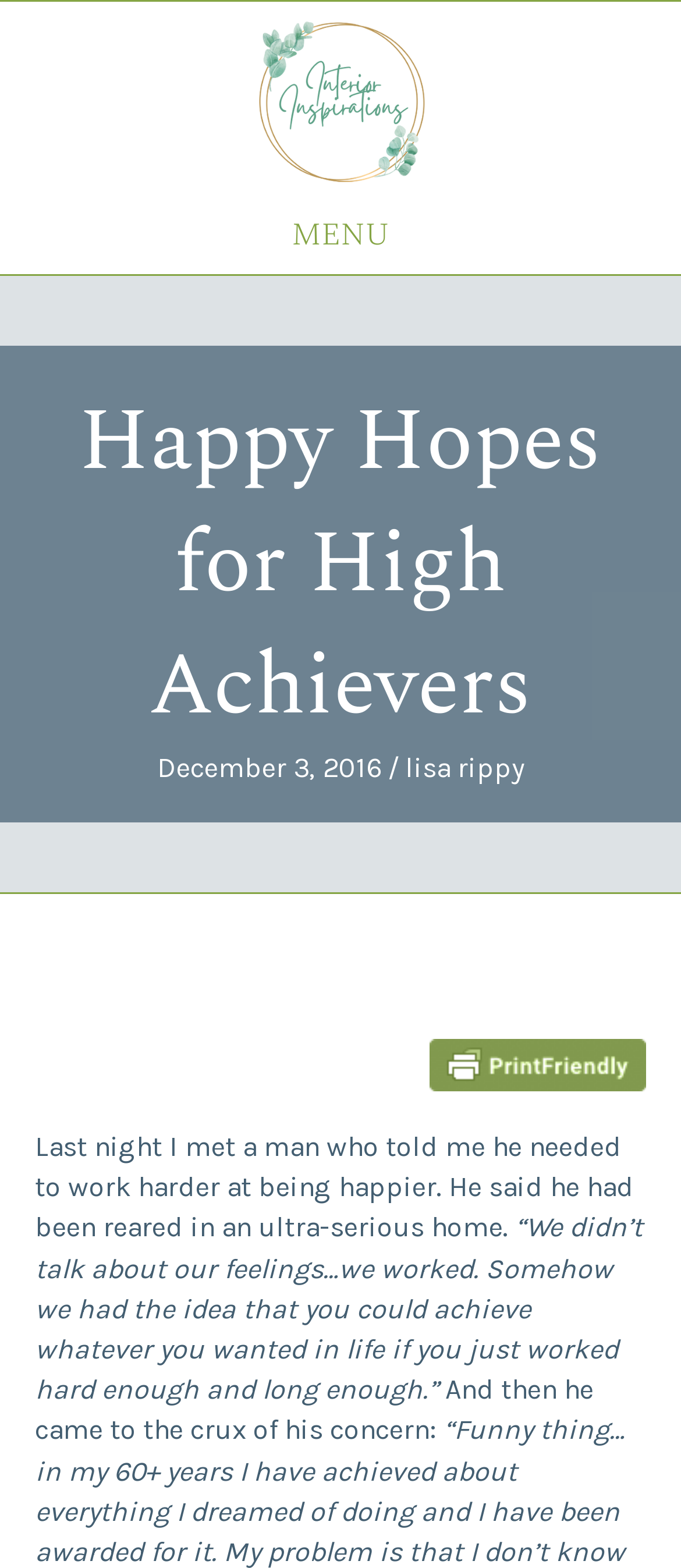What is the man's concern about?
Answer the question with a thorough and detailed explanation.

I found the man's concern by reading the static text element that says 'Last night I met a man who told me he needed to work harder at being happier.' which is located in the main content area.